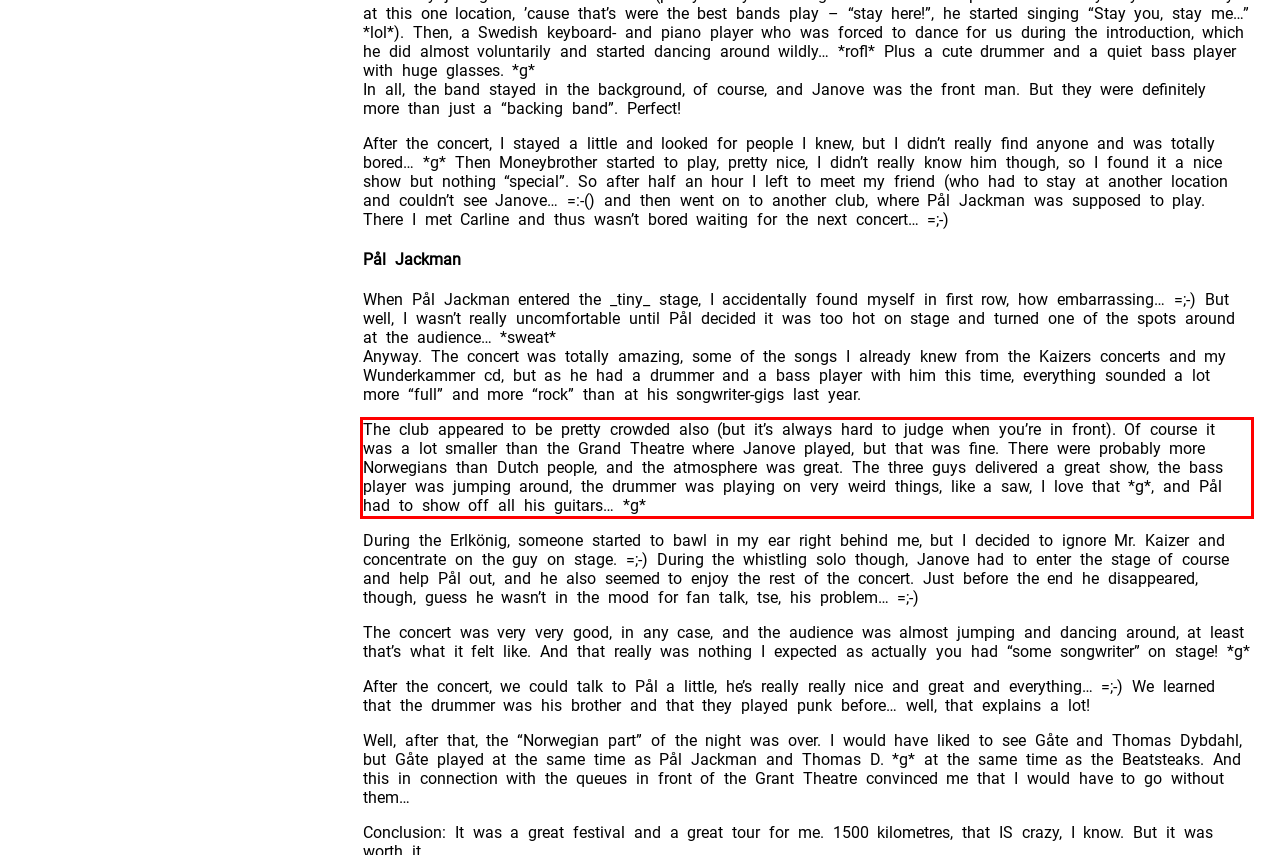Identify the text inside the red bounding box in the provided webpage screenshot and transcribe it.

The club appeared to be pretty crowded also (but it’s always hard to judge when you’re in front). Of course it was a lot smaller than the Grand Theatre where Janove played, but that was fine. There were probably more Norwegians than Dutch people, and the atmosphere was great. The three guys delivered a great show, the bass player was jumping around, the drummer was playing on very weird things, like a saw, I love that *g*, and Pål had to show off all his guitars… *g*